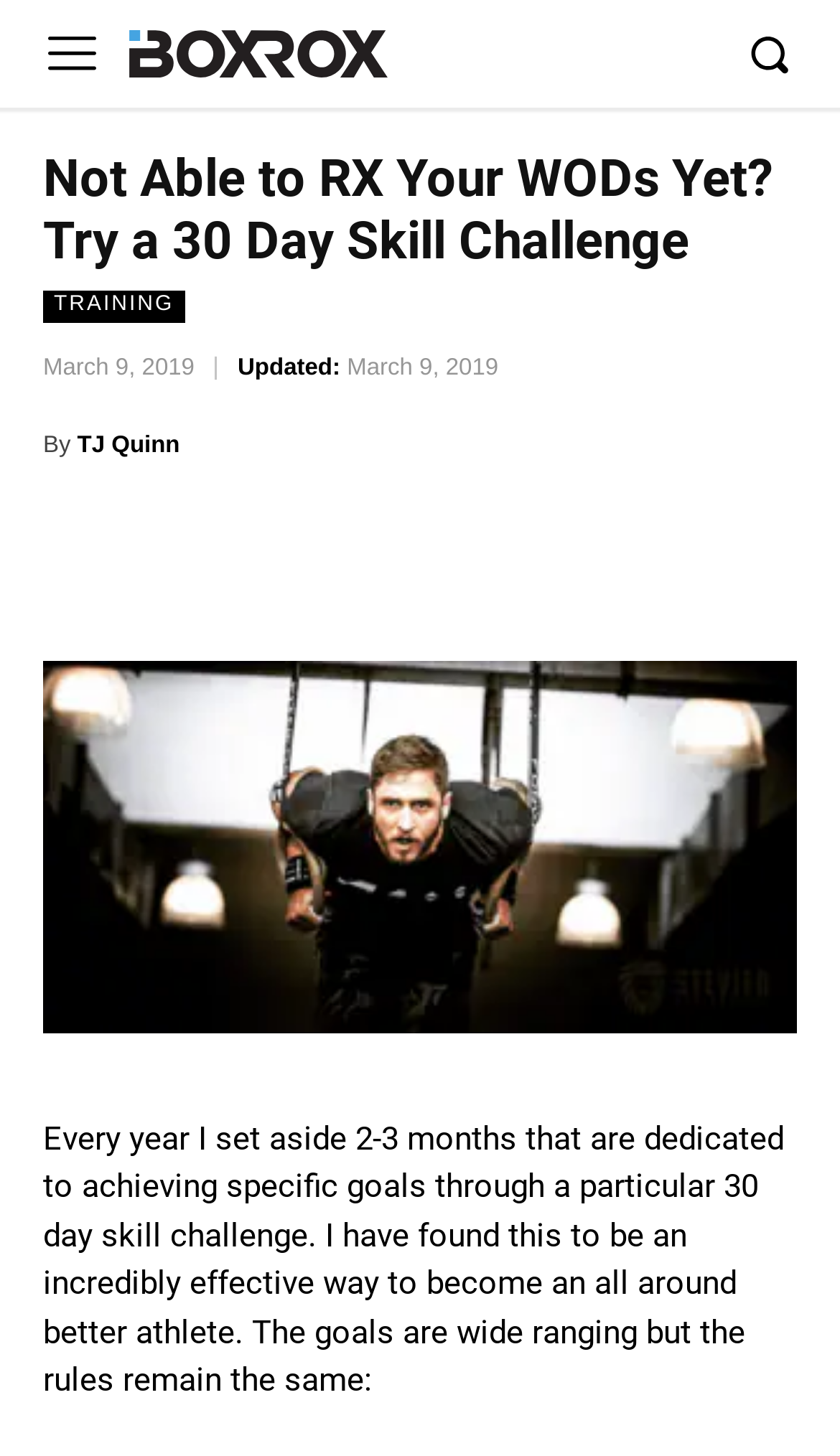Please answer the following question using a single word or phrase: 
What is the date of the article?

March 9, 2019